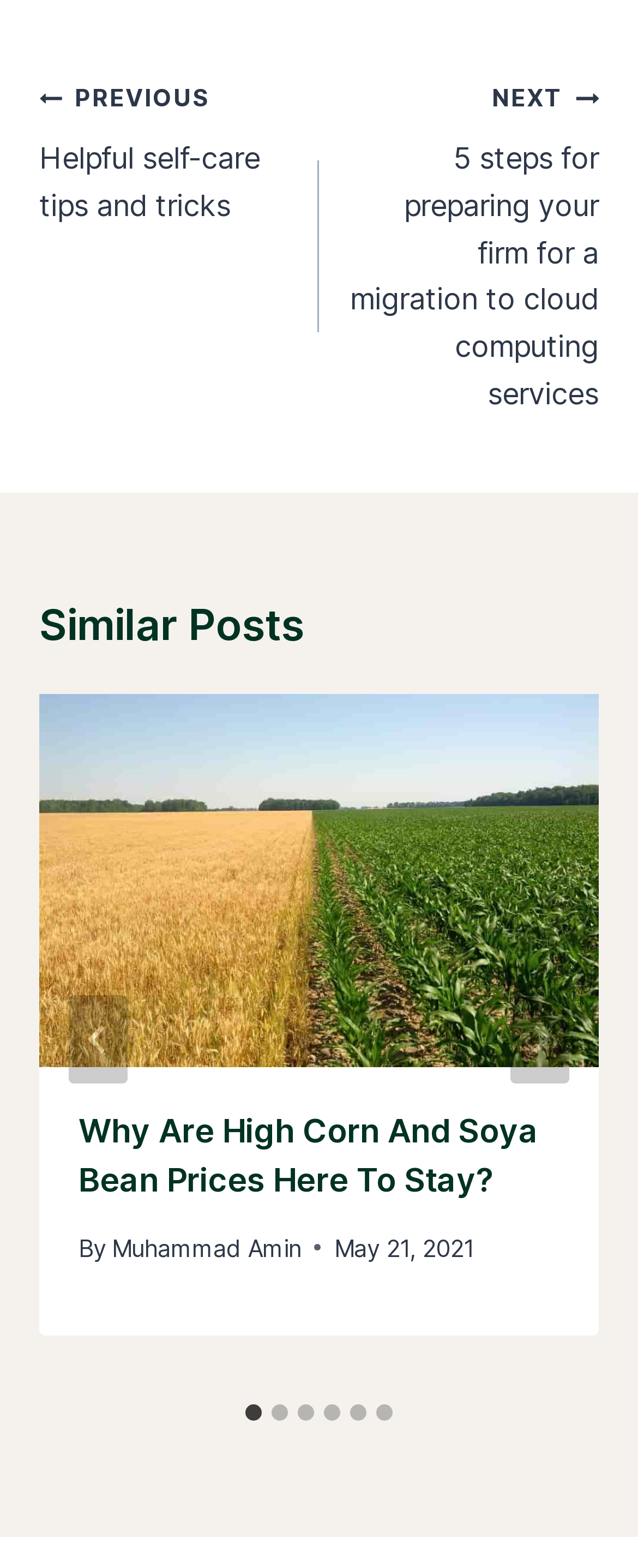Identify the bounding box coordinates of the region I need to click to complete this instruction: "View similar posts".

[0.062, 0.38, 0.938, 0.418]